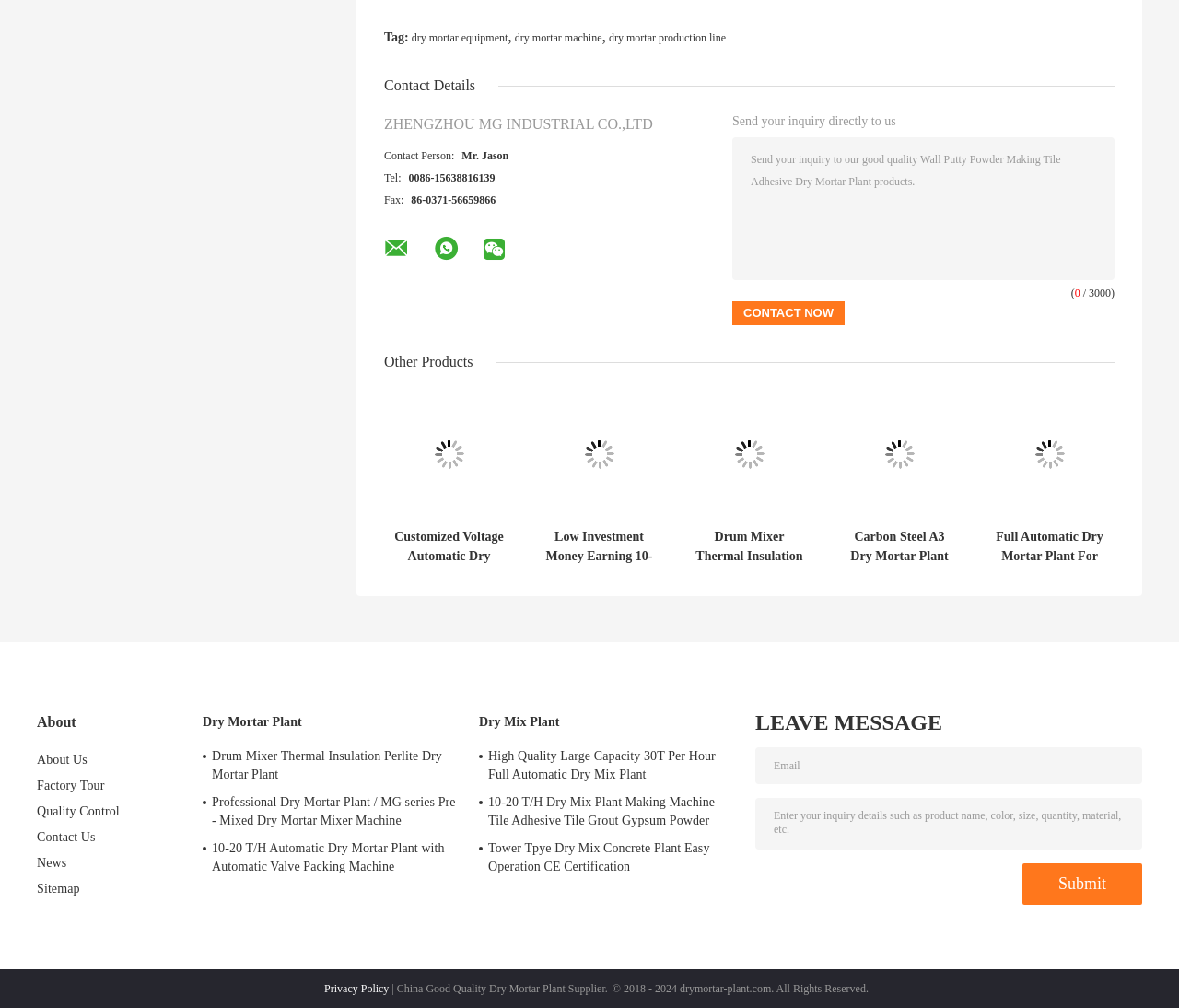Indicate the bounding box coordinates of the element that needs to be clicked to satisfy the following instruction: "View the details of 'Customized Voltage Automatic Dry Mortar Plant With Capacity 10 - 12 T/H'". The coordinates should be four float numbers between 0 and 1, i.e., [left, top, right, bottom].

[0.326, 0.386, 0.436, 0.515]